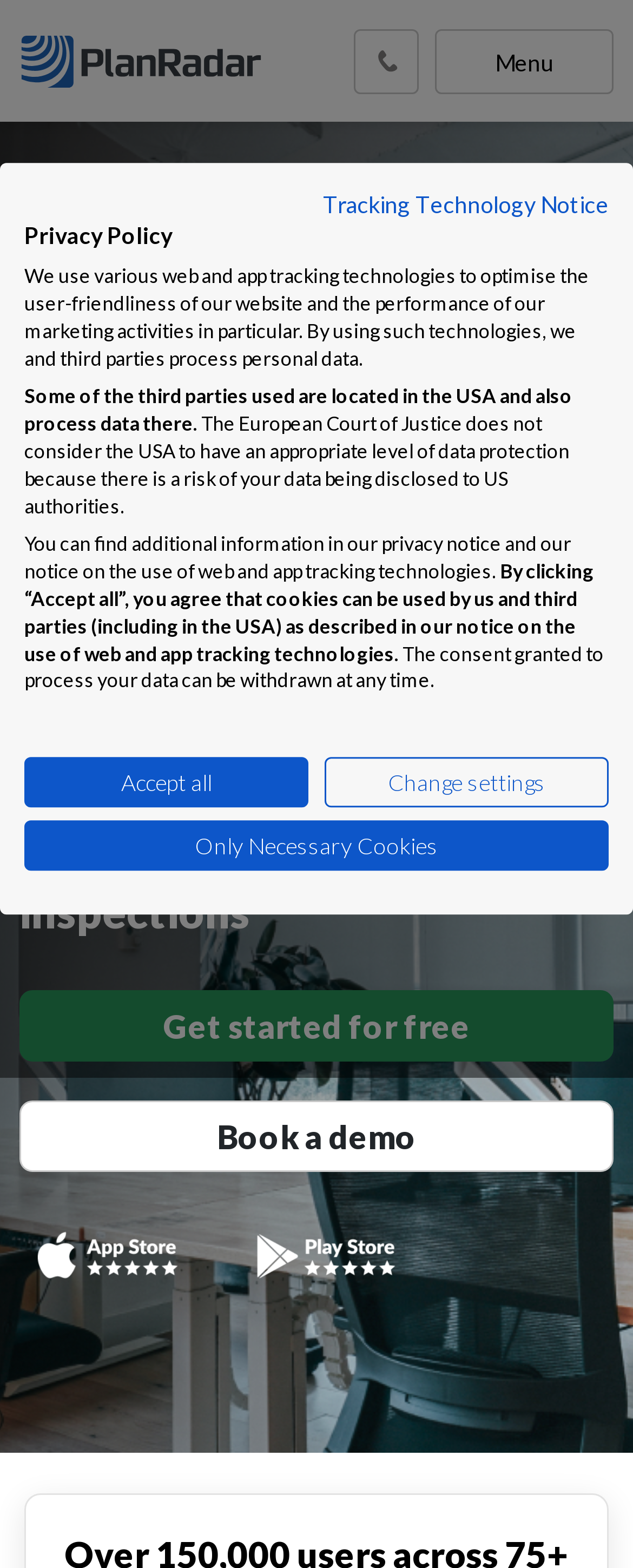Give a detailed explanation of the elements present on the webpage.

This webpage is an office management software platform that offers a range of services, including office maintenance and repairs, health and safety, and asset tracking. At the top left of the page, there is a link to "PlanRadar" and a heading that reads "Office Property Management Software". Below this heading, there are two more headings that describe the benefits of using the platform, including boosting office productivity and staying ahead with digital maintenance management and occupational health and safety inspections.

To the right of the top left links, there are three more links: "Call PlanRadar", "Menu", and a "Tracking Technology Notice" link. Below the headings, there are two prominent calls-to-action: "Get started for free" and "Book a demo". 

At the bottom of the page, there are links to the App Store and Play Store, each accompanied by an image. Below these links, there is a section dedicated to privacy policy and tracking technology notice. This section includes several paragraphs of text that explain how the website uses tracking technologies and processes personal data. There are also three buttons: "Accept all", "Change settings", and "Only Necessary Cookies", which allow users to manage their cookie preferences.